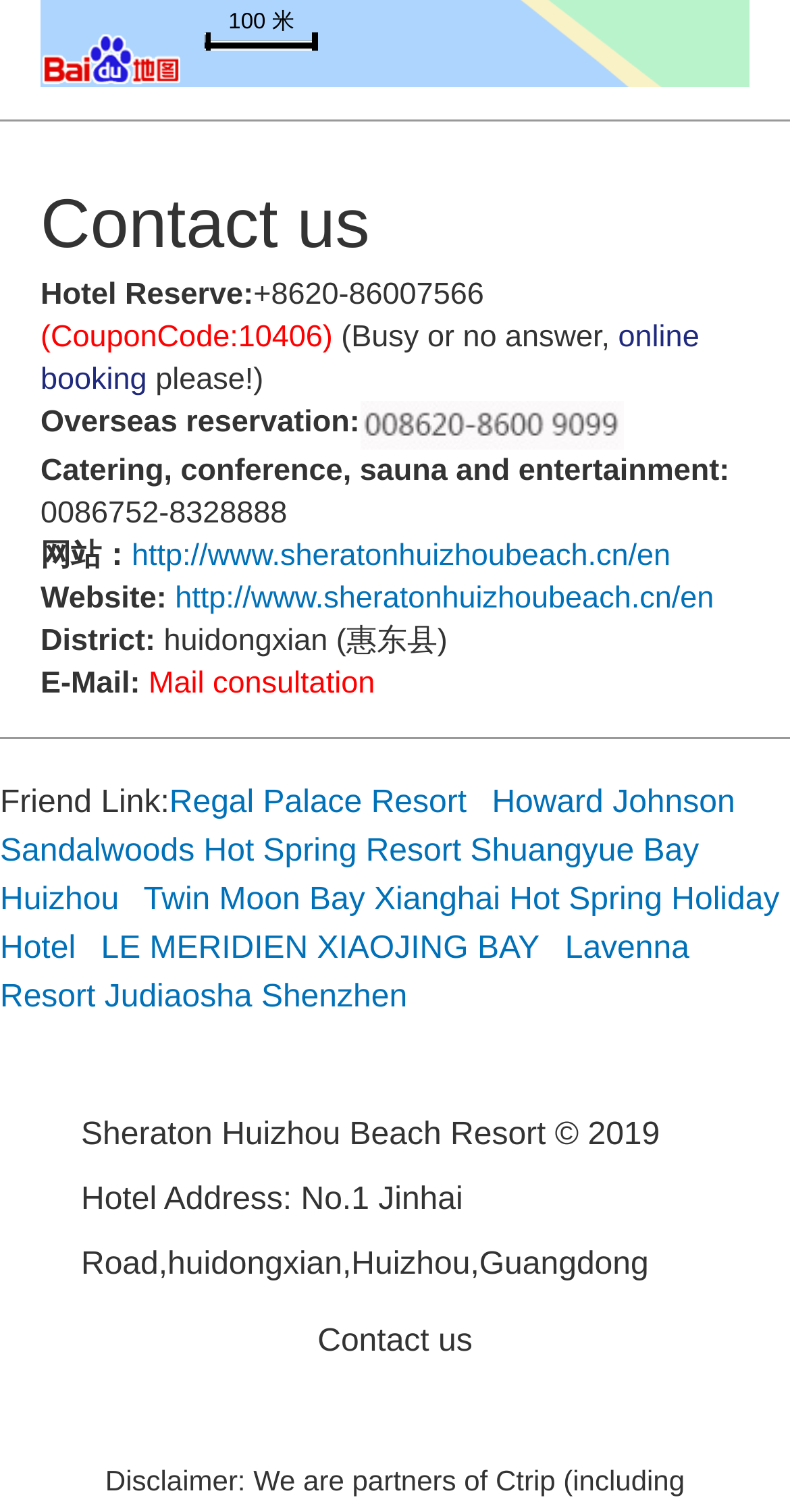What is the hotel's address?
Based on the image, give a concise answer in the form of a single word or short phrase.

No.1 Jinhai Road, huidongxian, Huizhou, Guangdong